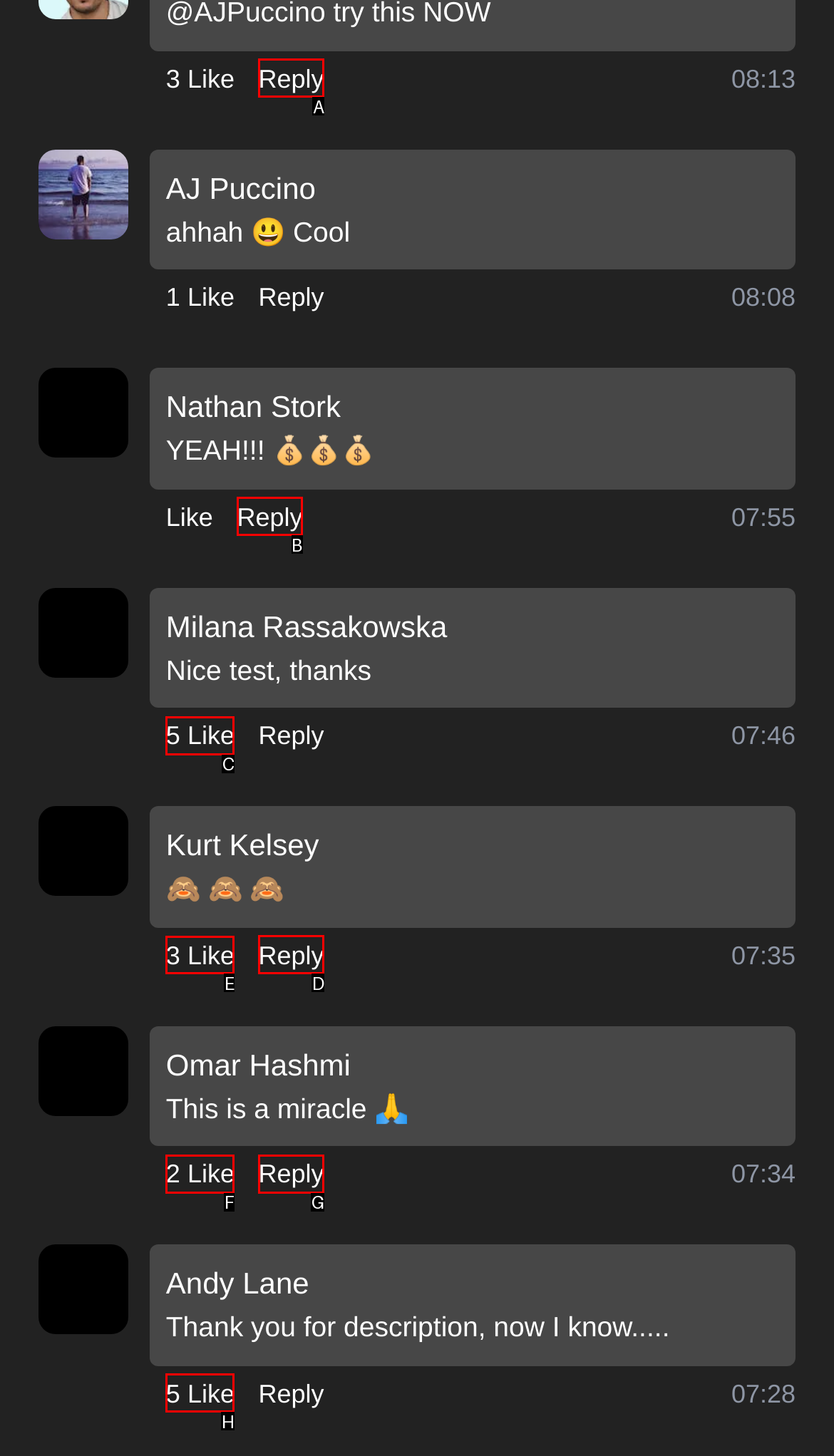Point out the letter of the HTML element you should click on to execute the task: Like a message
Reply with the letter from the given options.

E